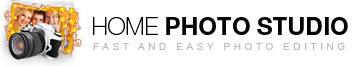Present a detailed portrayal of the image.

The image showcases the logo and branding for "Home Photo Studio," a software designed for fast and easy photo editing. Featuring a modern design, the logo integrates a camera graphic alongside vibrant graphic elements, emphasizing the software's creative capabilities. The tagline "FAST AND EASY PHOTO EDITING" underscores its user-friendly approach, appealing to both novice and experienced users looking to enhance their digital images effortlessly. This branding conveys a sense of accessibility and efficiency in the realm of photo editing, inviting users to explore the variety of features and tools available in the program.